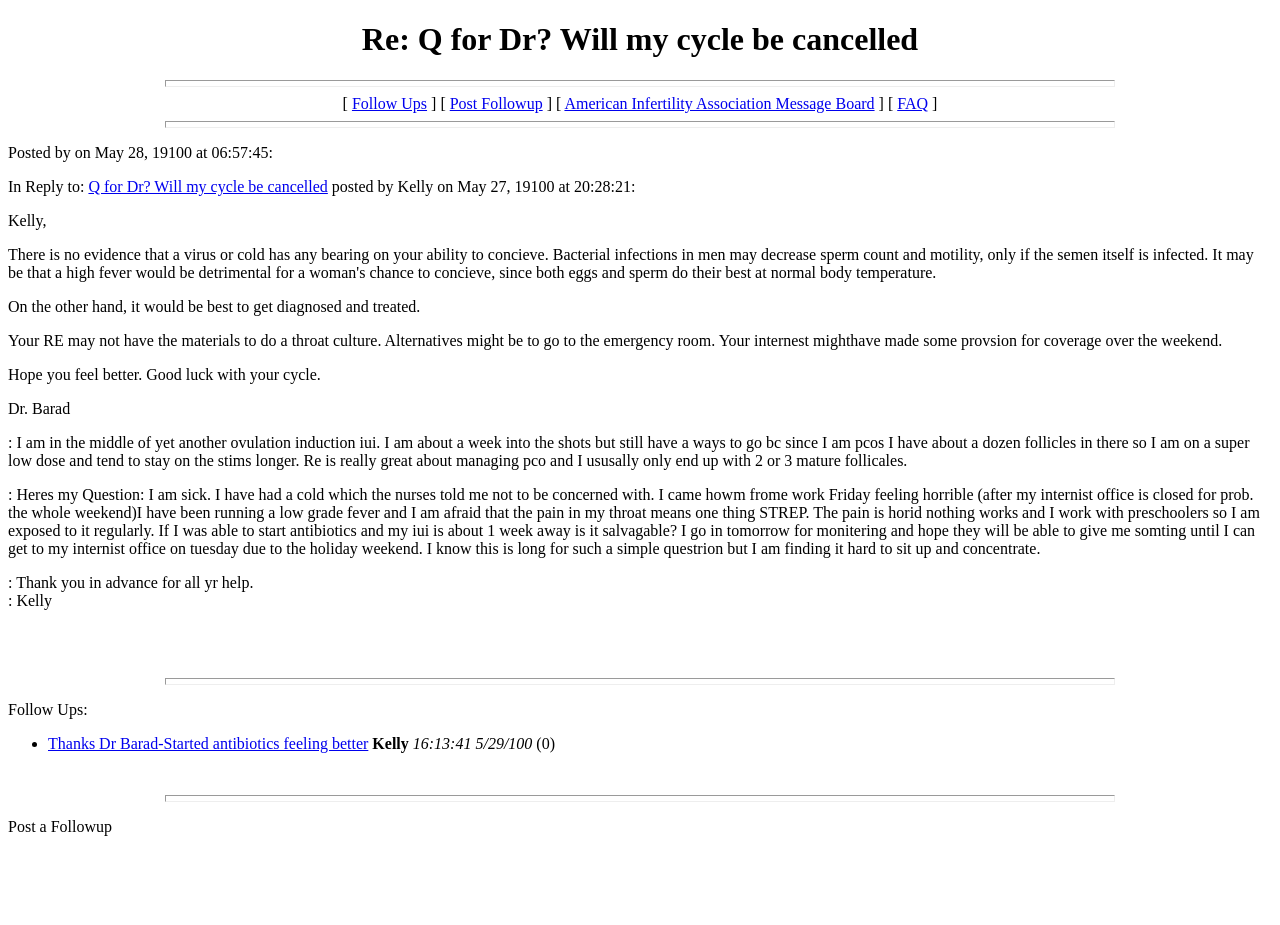Who responded to the original post?
Offer a detailed and full explanation in response to the question.

Dr. Barad responded to the original post, as mentioned in the text 'Dr. Barad:' at the beginning of the response.